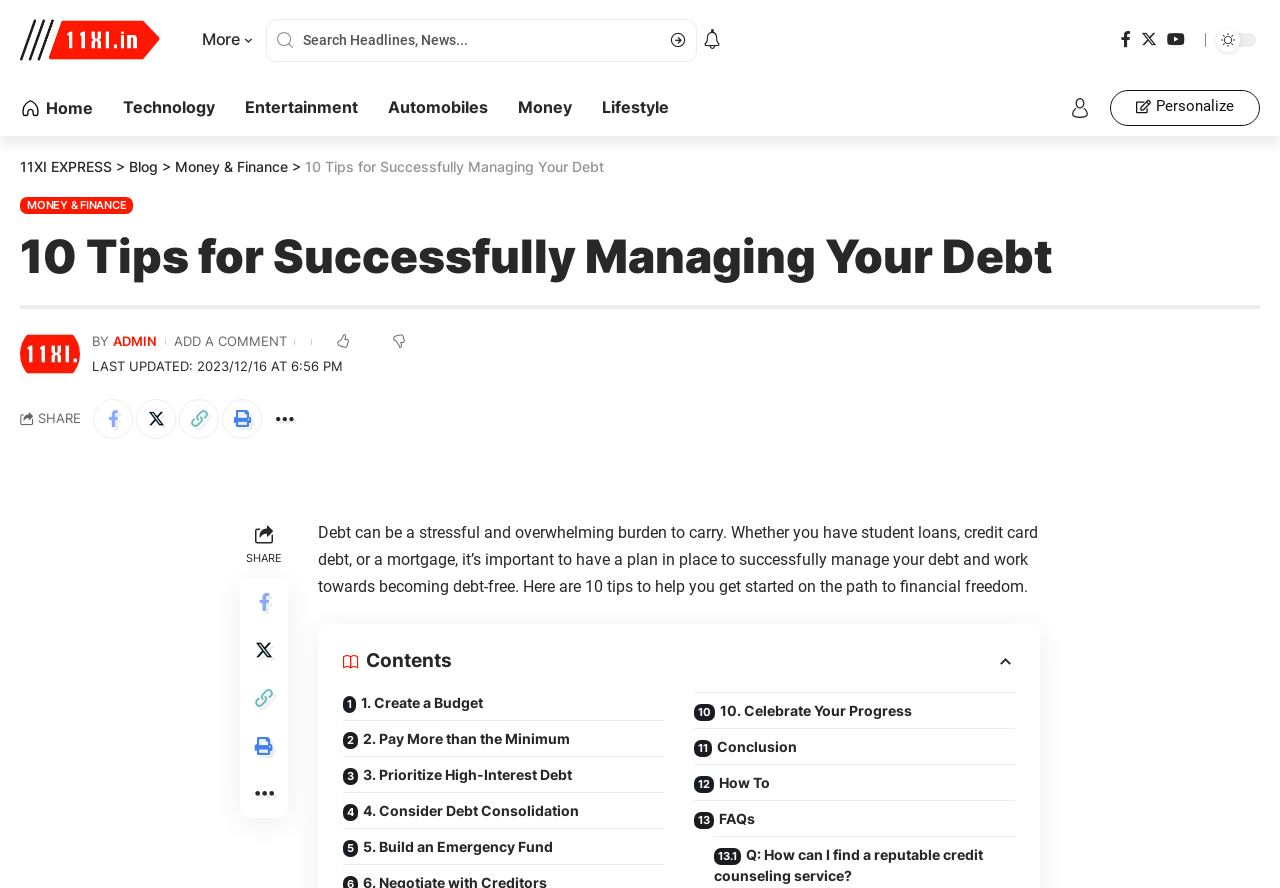What is the website's main topic?
Look at the image and provide a short answer using one word or a phrase.

Debt management